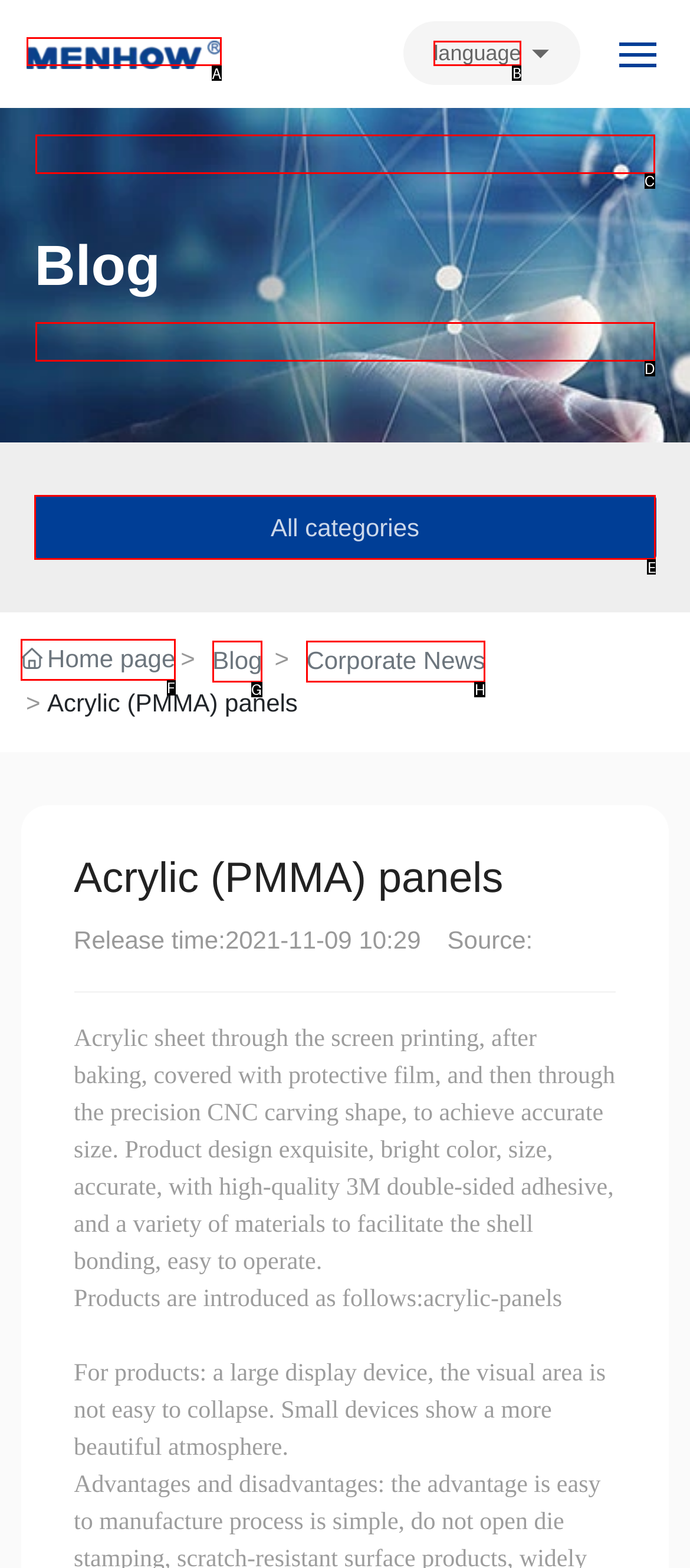Which option should be clicked to execute the following task: Select 'All categories'? Respond with the letter of the selected option.

E